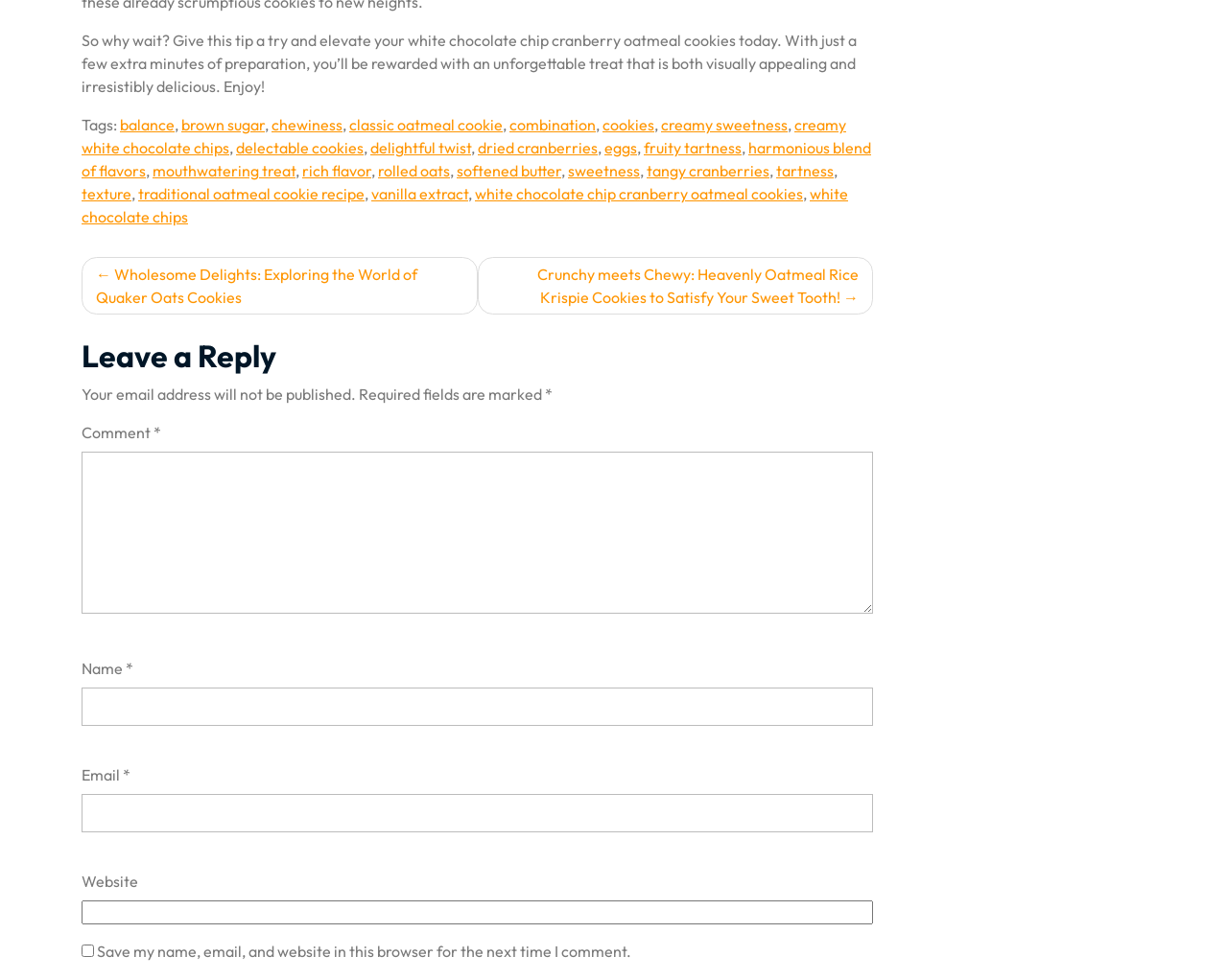Identify the bounding box coordinates for the UI element described as: "parent_node: Comment * name="comment"". The coordinates should be provided as four floats between 0 and 1: [left, top, right, bottom].

[0.066, 0.46, 0.711, 0.626]